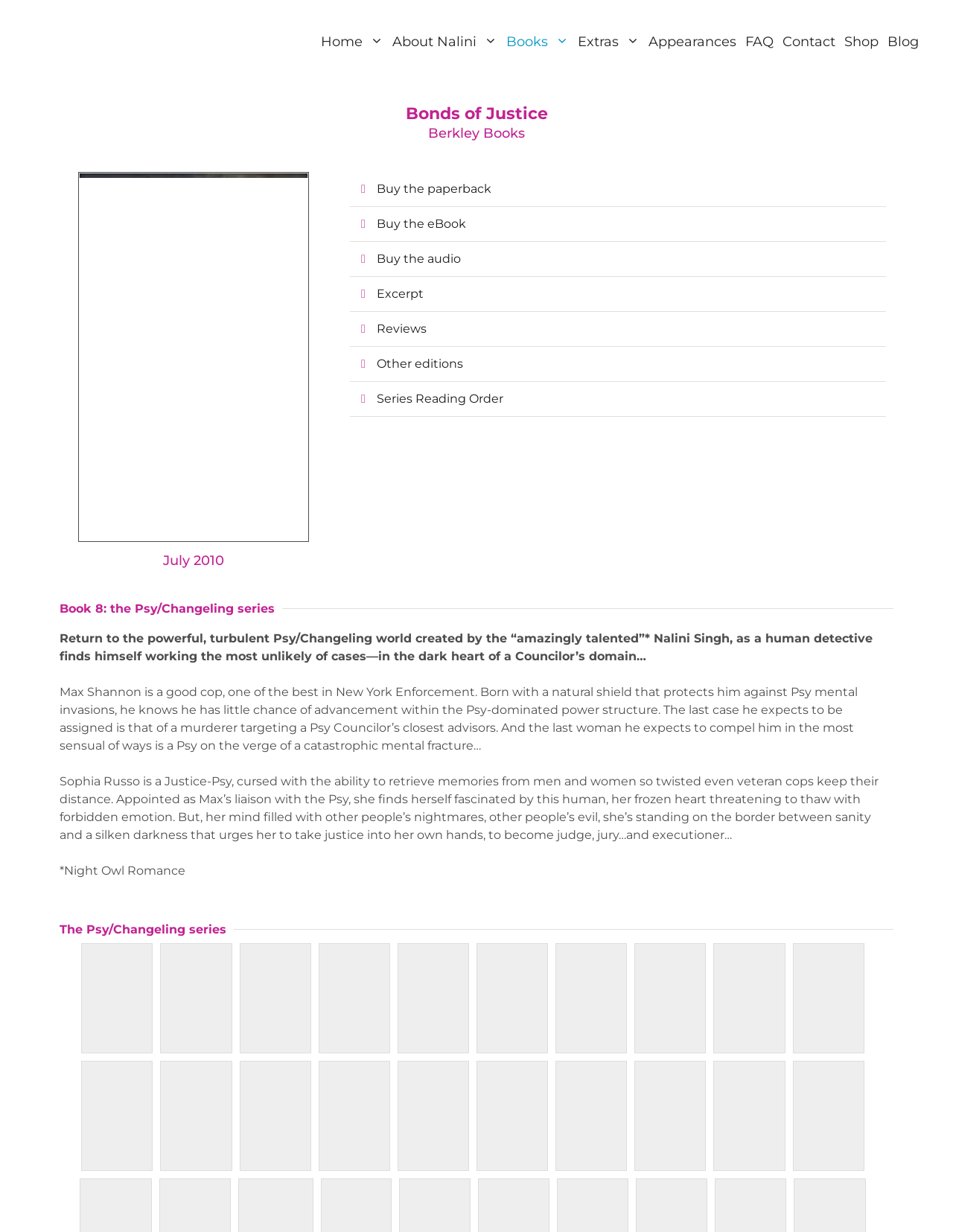What is the name of the author?
Utilize the image to construct a detailed and well-explained answer.

I found the link element with the text 'Nalini Singh :: NYT bestselling author' which is a prominent element on the page, indicating it is the name of the author.